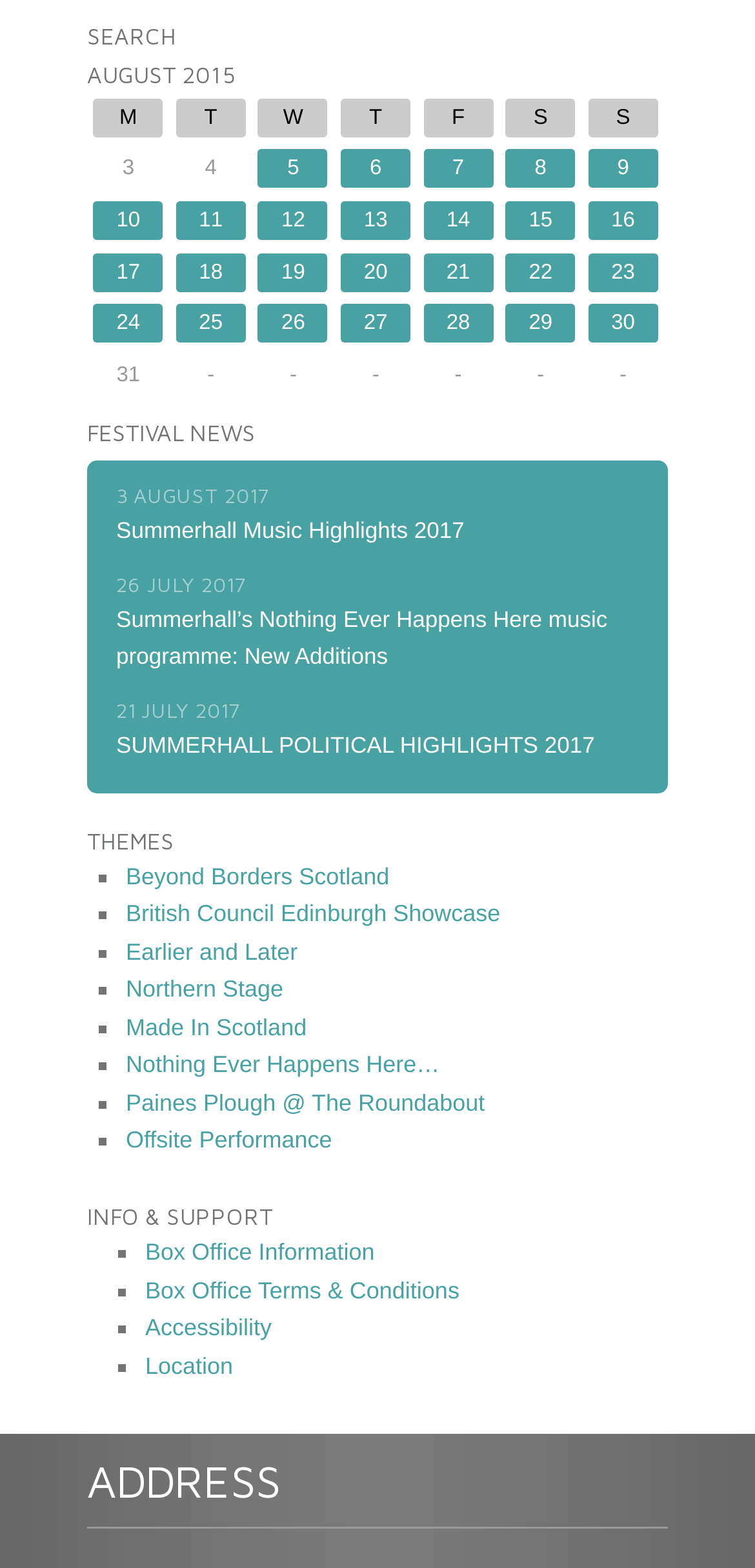What are the themes of the festival?
Give a one-word or short phrase answer based on the image.

Beyond Borders Scotland, etc.